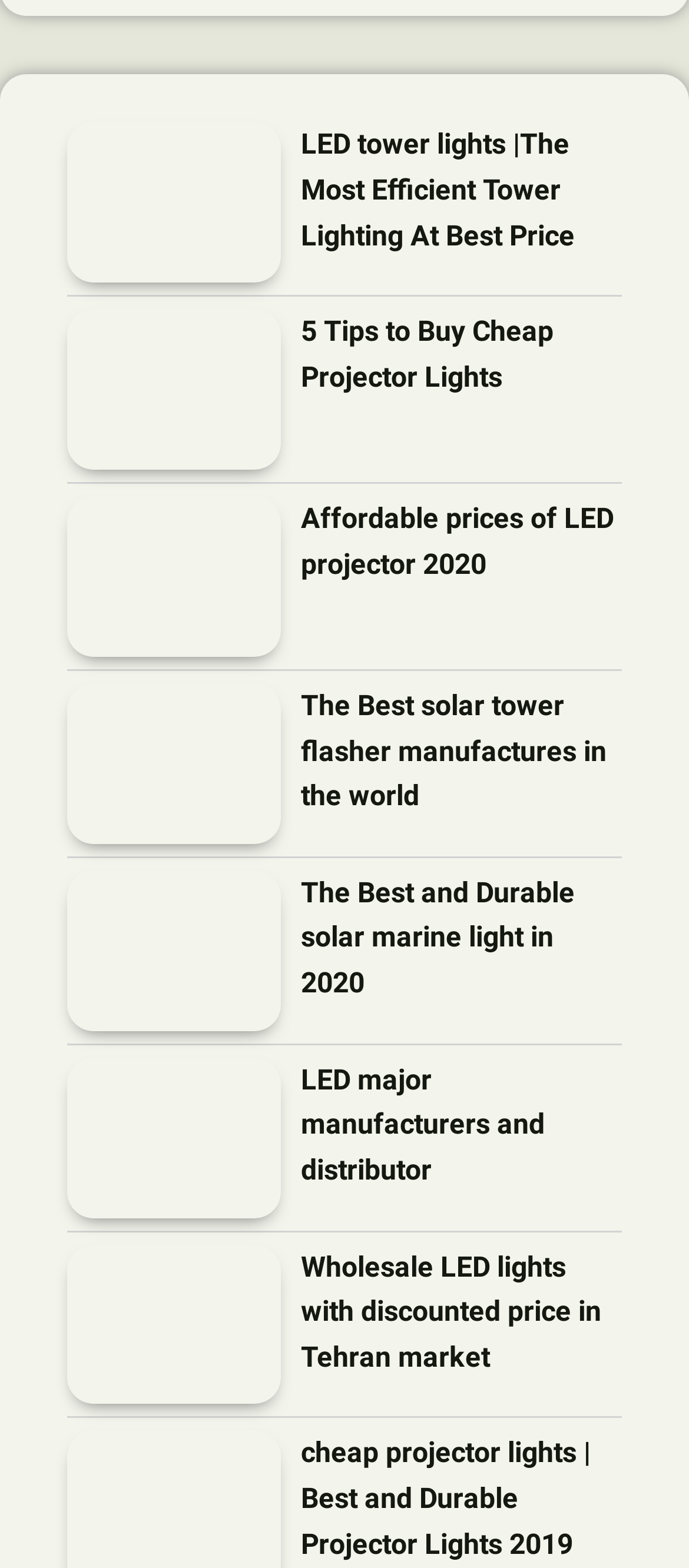Specify the bounding box coordinates of the area to click in order to execute this command: 'Check Wholesale LED lights with discounted price in Tehran market'. The coordinates should consist of four float numbers ranging from 0 to 1, and should be formatted as [left, top, right, bottom].

[0.097, 0.793, 0.408, 0.896]